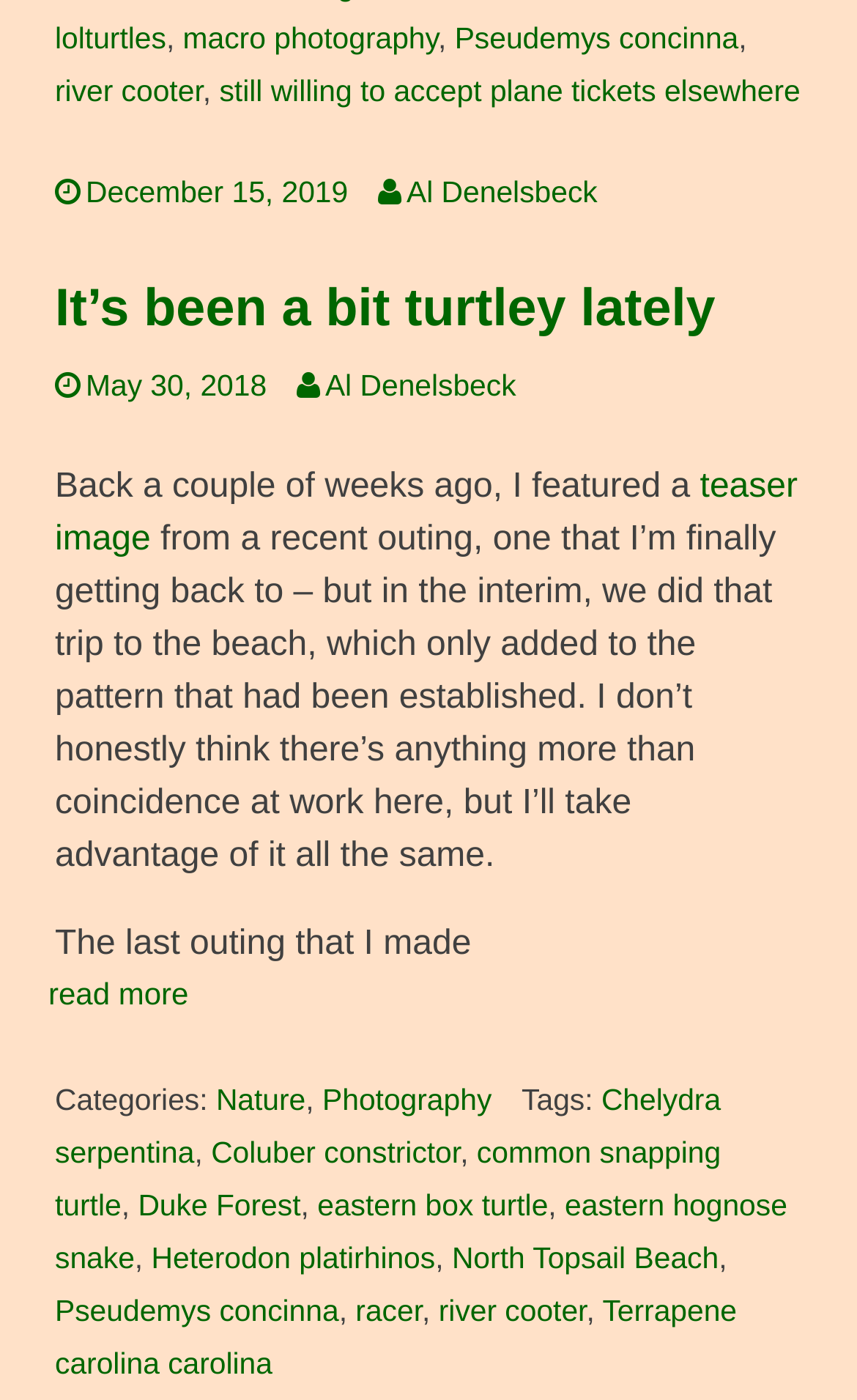Determine the bounding box coordinates of the region to click in order to accomplish the following instruction: "Check the category of Nature". Provide the coordinates as four float numbers between 0 and 1, specifically [left, top, right, bottom].

[0.252, 0.774, 0.357, 0.798]